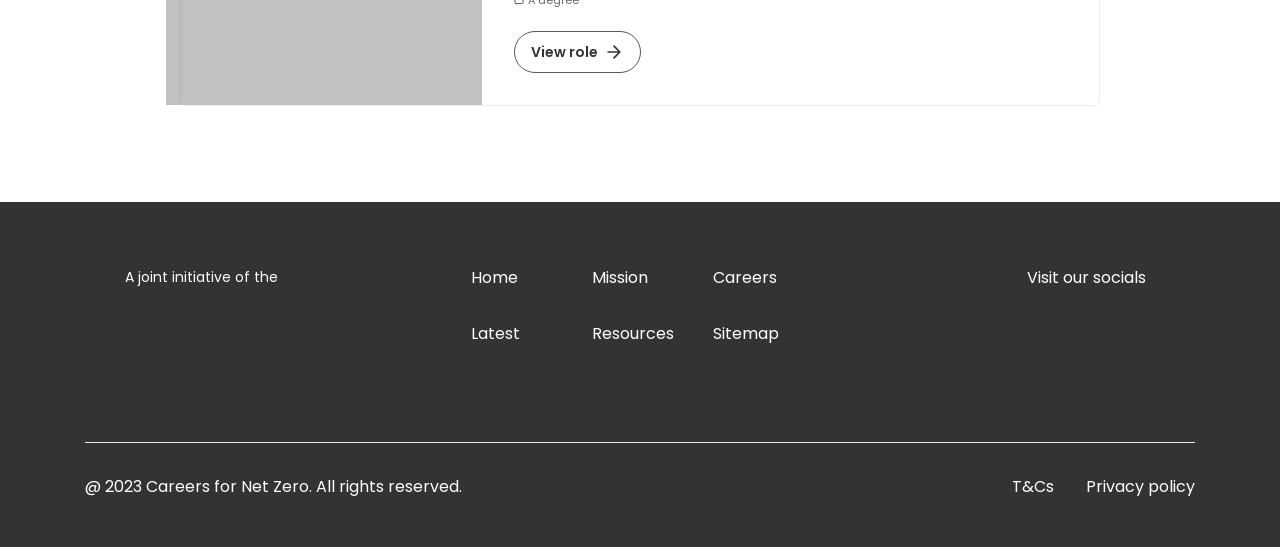What are the social media platforms available?
Answer the question with as much detail as possible.

The links 'Facebook icon', 'Instagram icon', and 'Linkedin icon' are present on the webpage, indicating that the social media platforms available are Facebook, Instagram, and Linkedin.